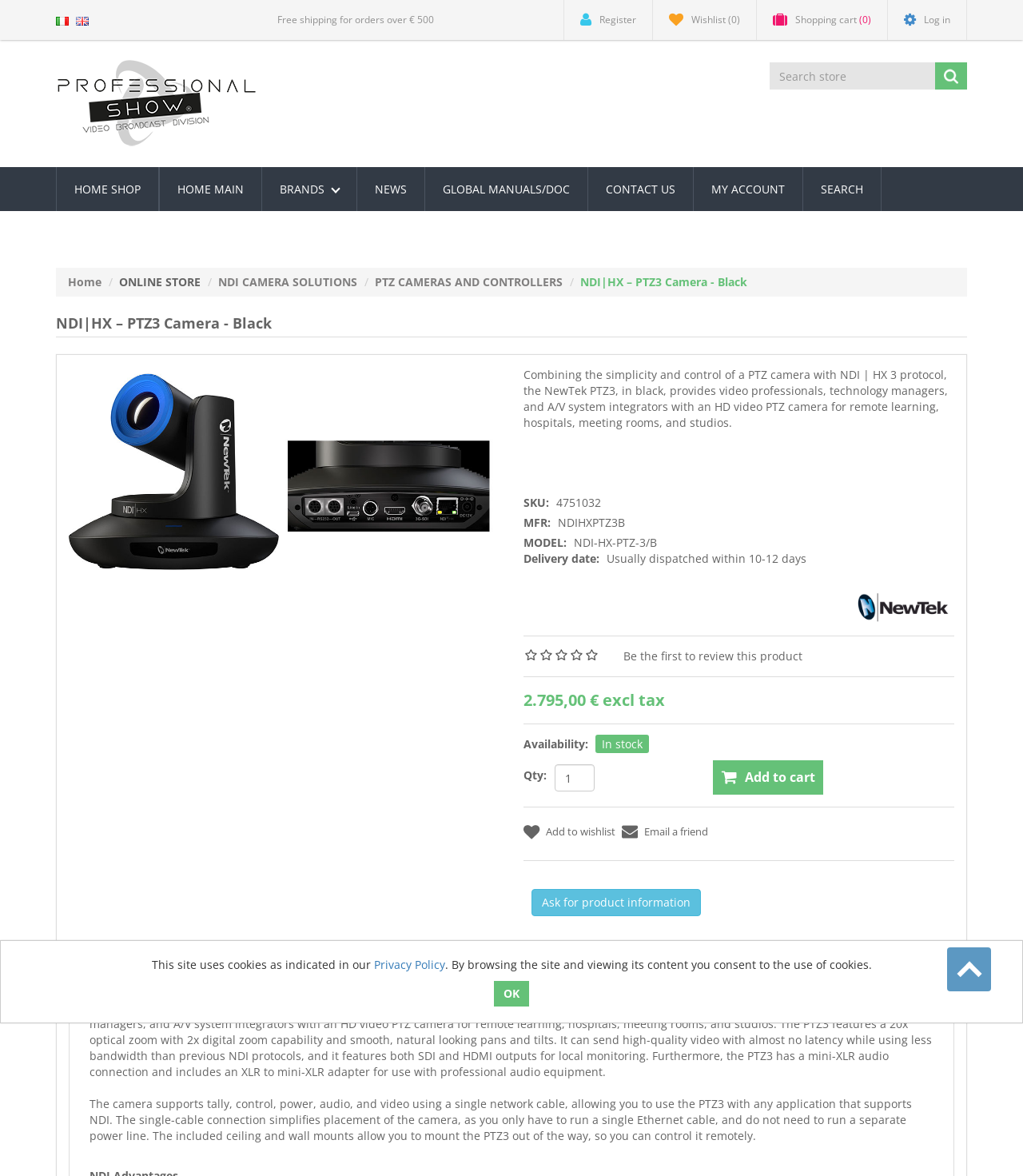Please predict the bounding box coordinates (top-left x, top-left y, bottom-right x, bottom-right y) for the UI element in the screenshot that fits the description: Brands

[0.256, 0.142, 0.349, 0.179]